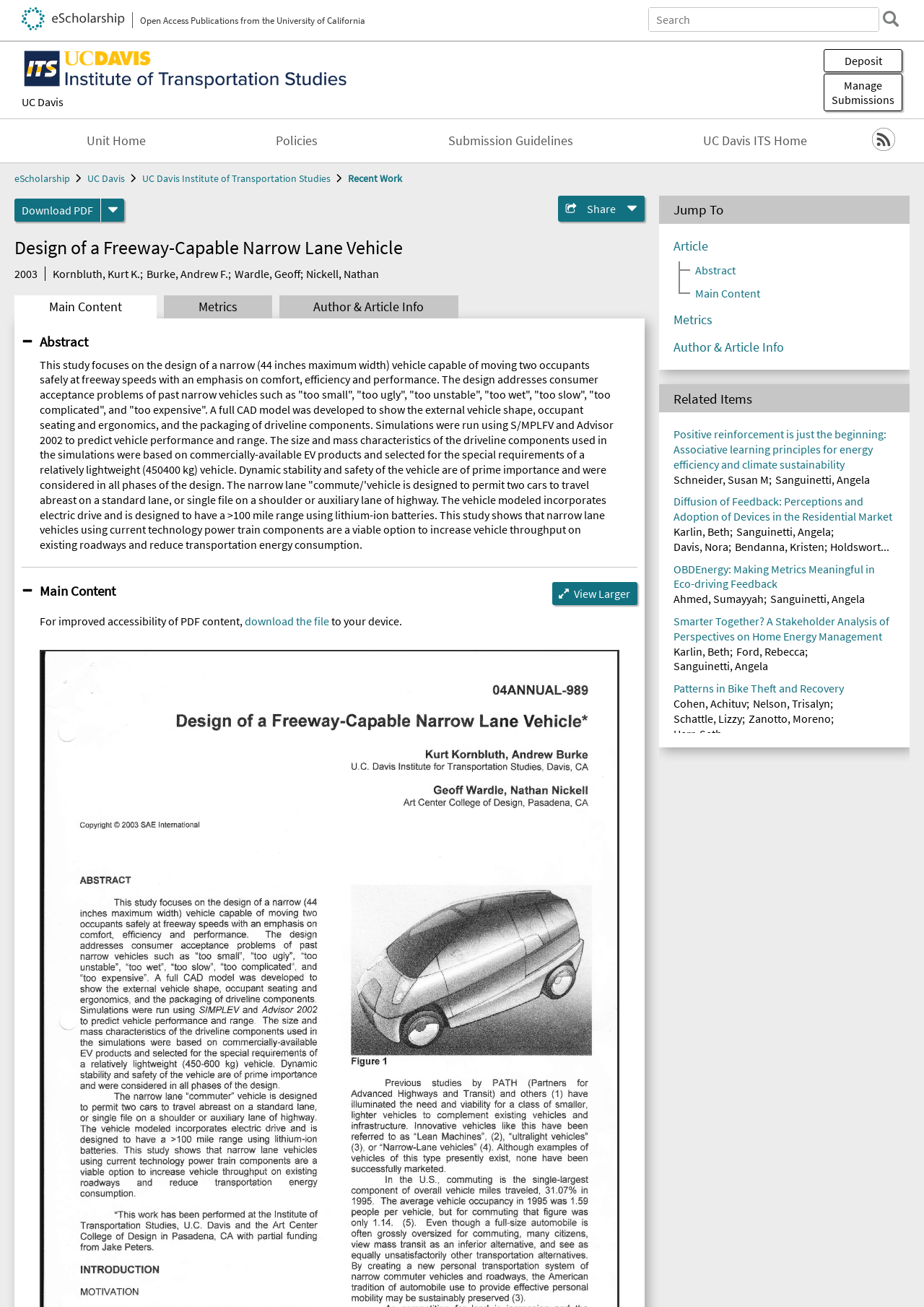Please respond to the question using a single word or phrase:
What is the estimated range of the vehicle?

>100 miles